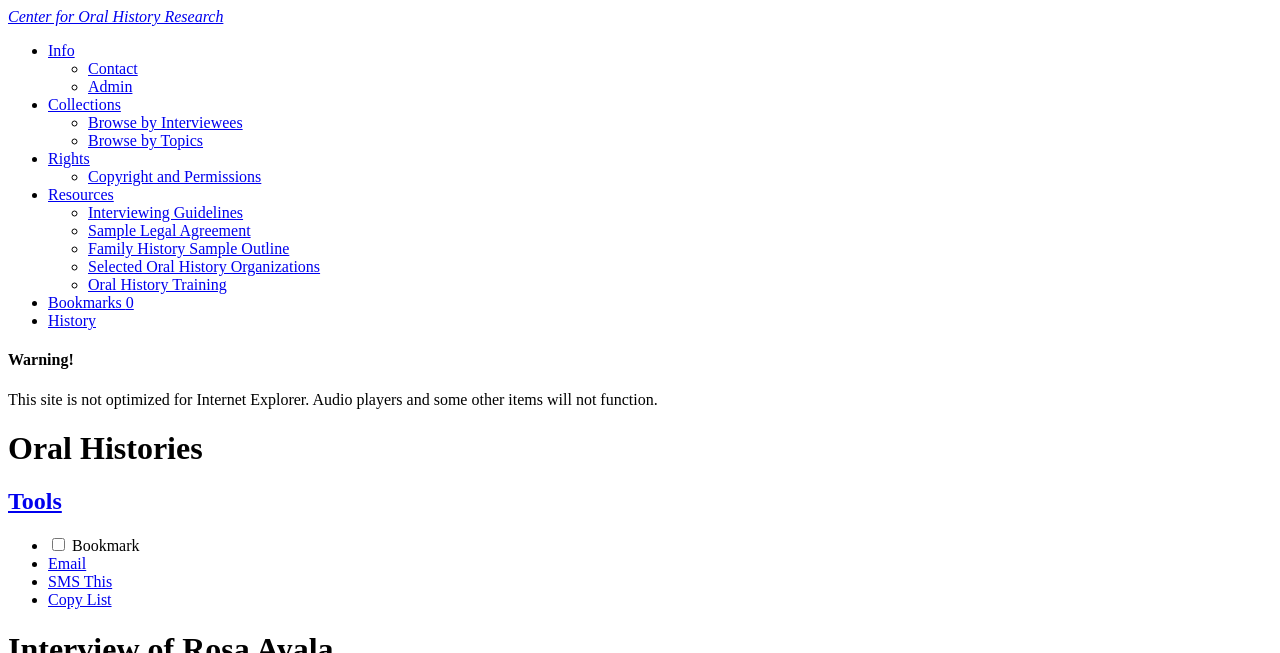What is the warning about on this webpage?
From the screenshot, supply a one-word or short-phrase answer.

Internet Explorer compatibility